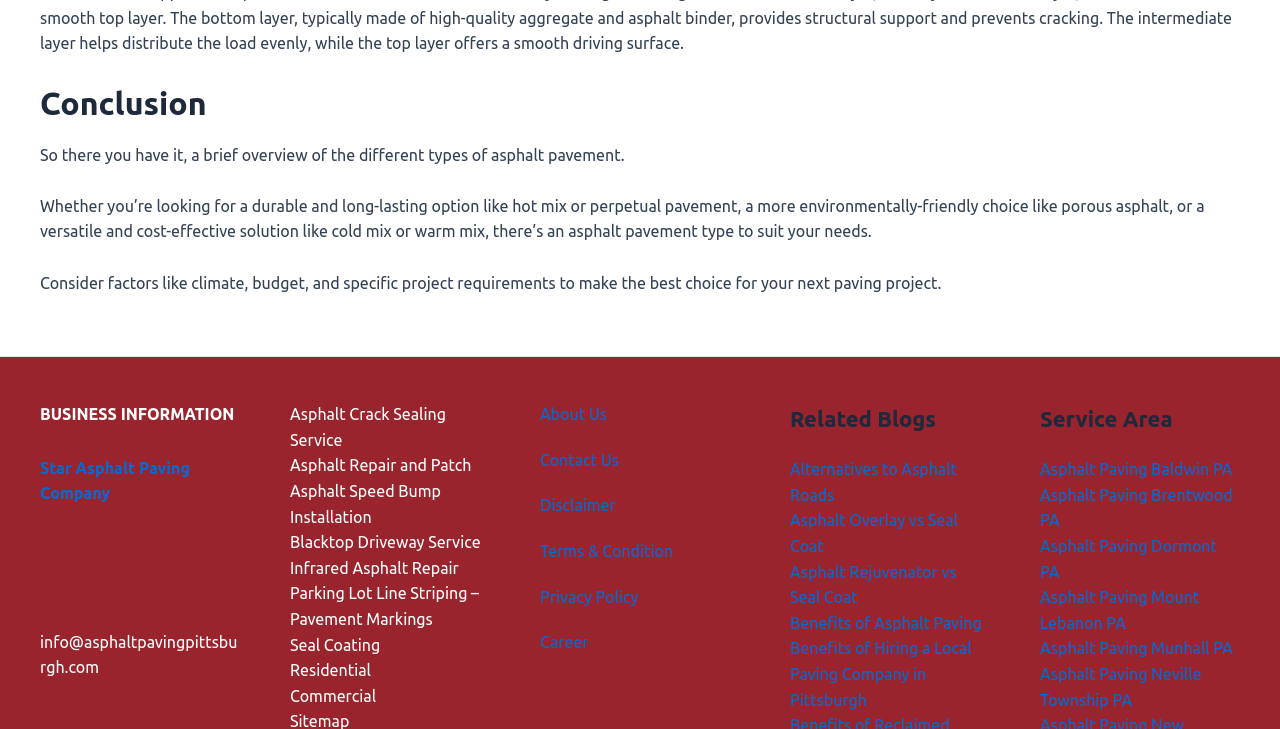Examine the image and give a thorough answer to the following question:
What is the main topic of this webpage?

Based on the content of the webpage, it appears to be discussing different types of asphalt pavement, their characteristics, and related services. The heading 'Conclusion' and the text 'So there you have it, a brief overview of the different types of asphalt pavement.' suggest that the webpage is providing an overview of asphalt paving.